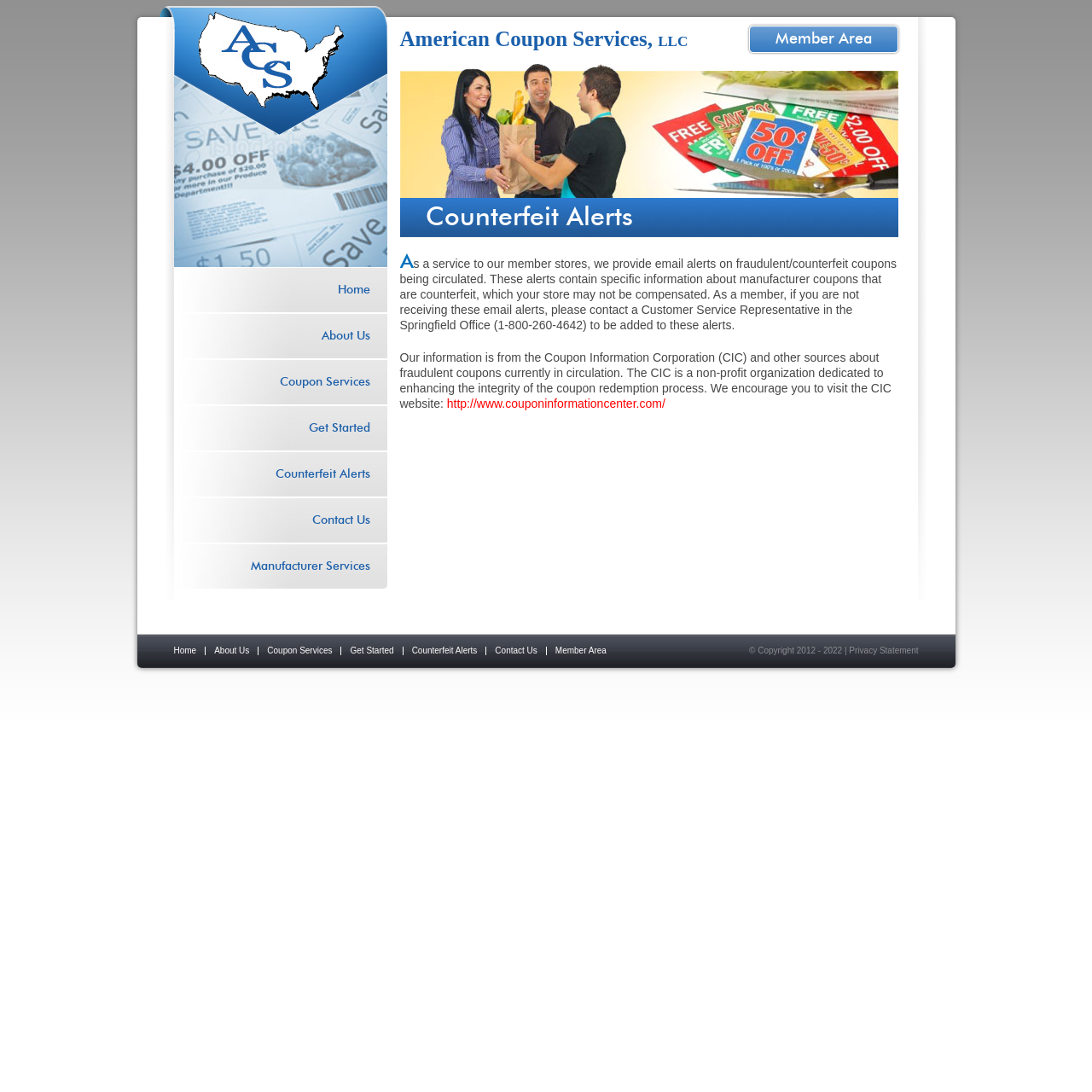What is the copyright year range of the website?
Using the picture, provide a one-word or short phrase answer.

2012 - 2022